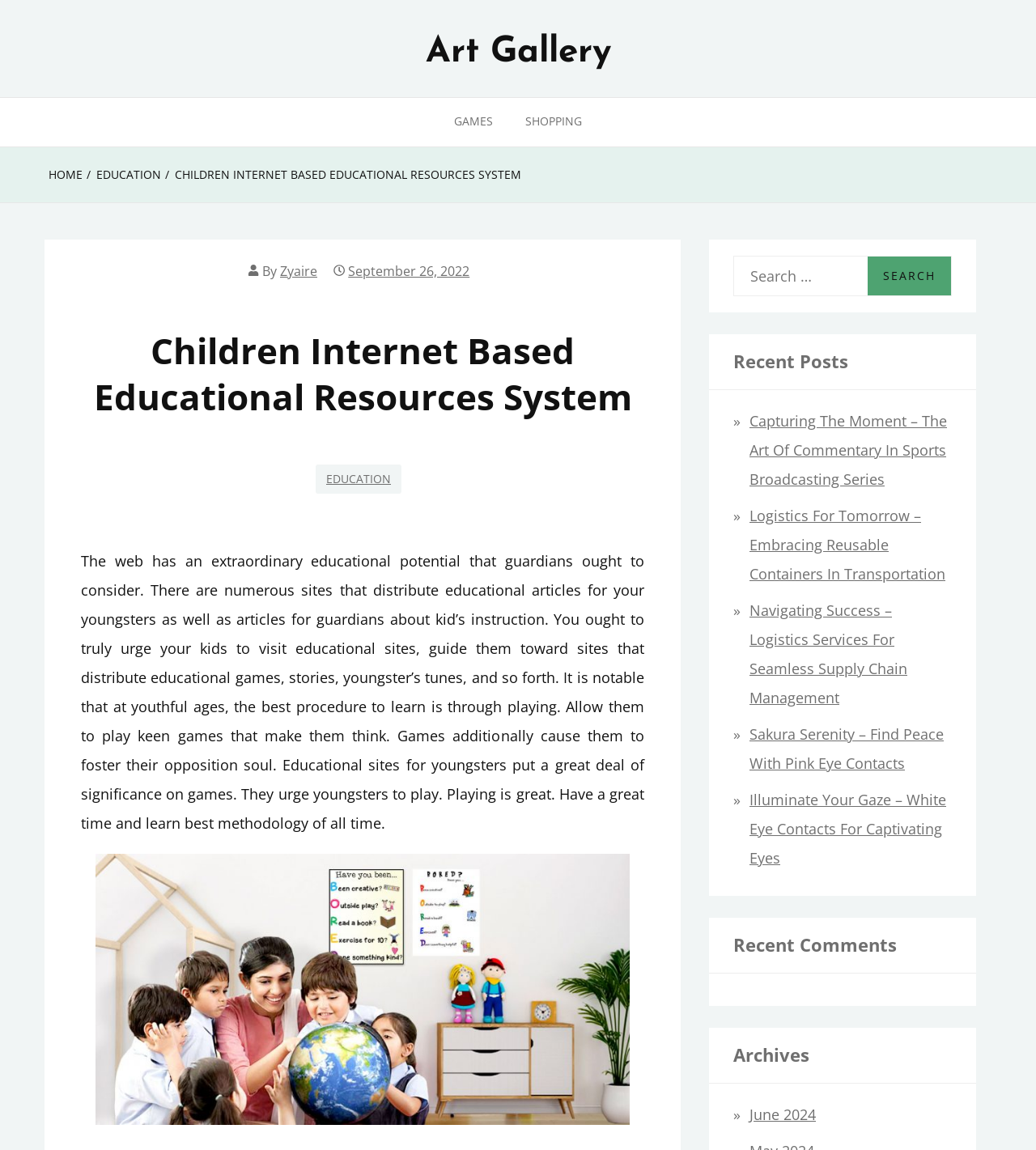What is the function of the search bar?
Refer to the image and give a detailed answer to the query.

I deduced this answer by looking at the search bar and its accompanying text, which says 'Search for:'. This implies that the search bar is used to search for educational resources on the website.